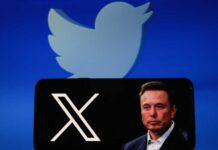Who is the central figure in the transition of Twitter? Please answer the question using a single word or phrase based on the image.

Elon Musk